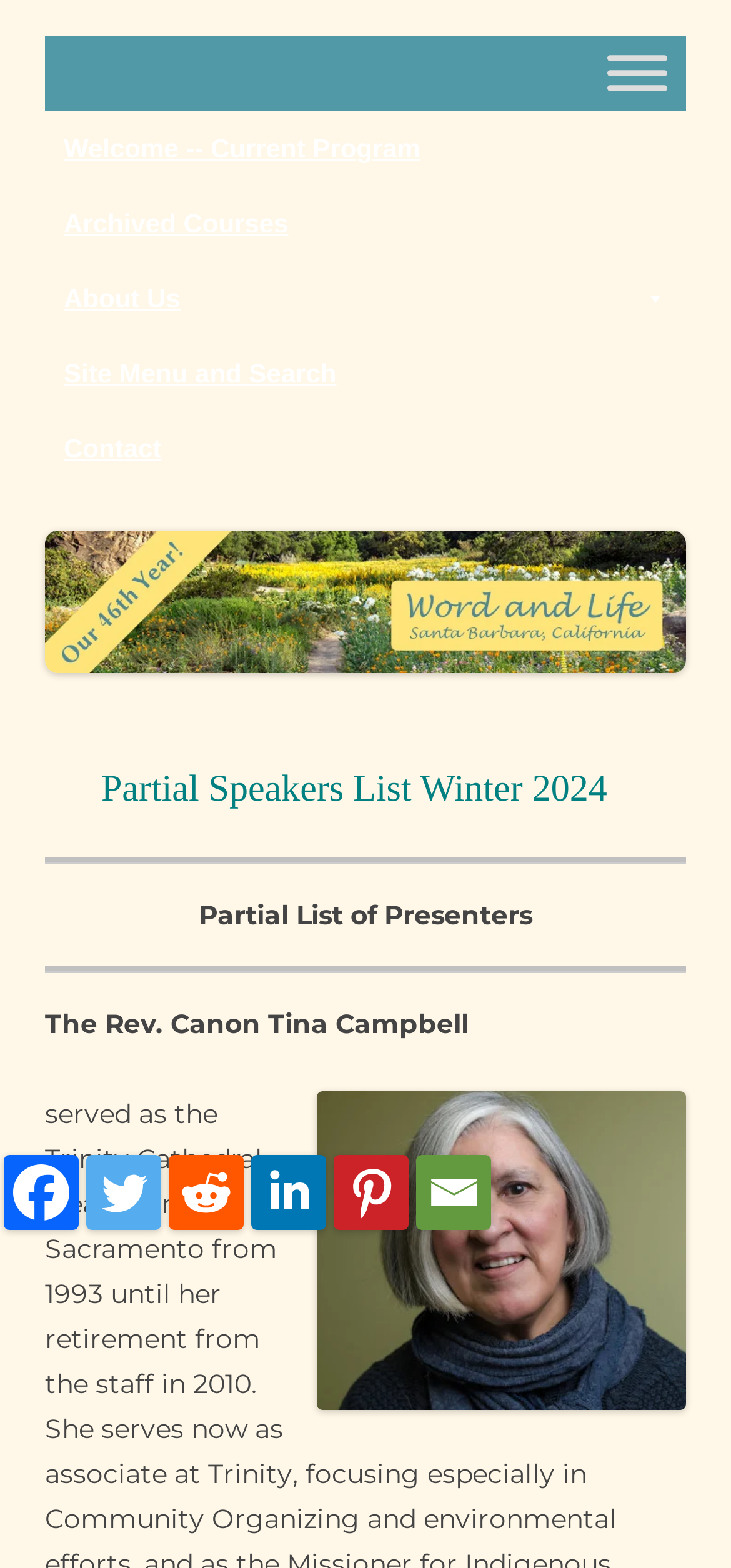Extract the bounding box coordinates for the described element: "Contact". The coordinates should be represented as four float numbers between 0 and 1: [left, top, right, bottom].

[0.062, 0.262, 0.938, 0.31]